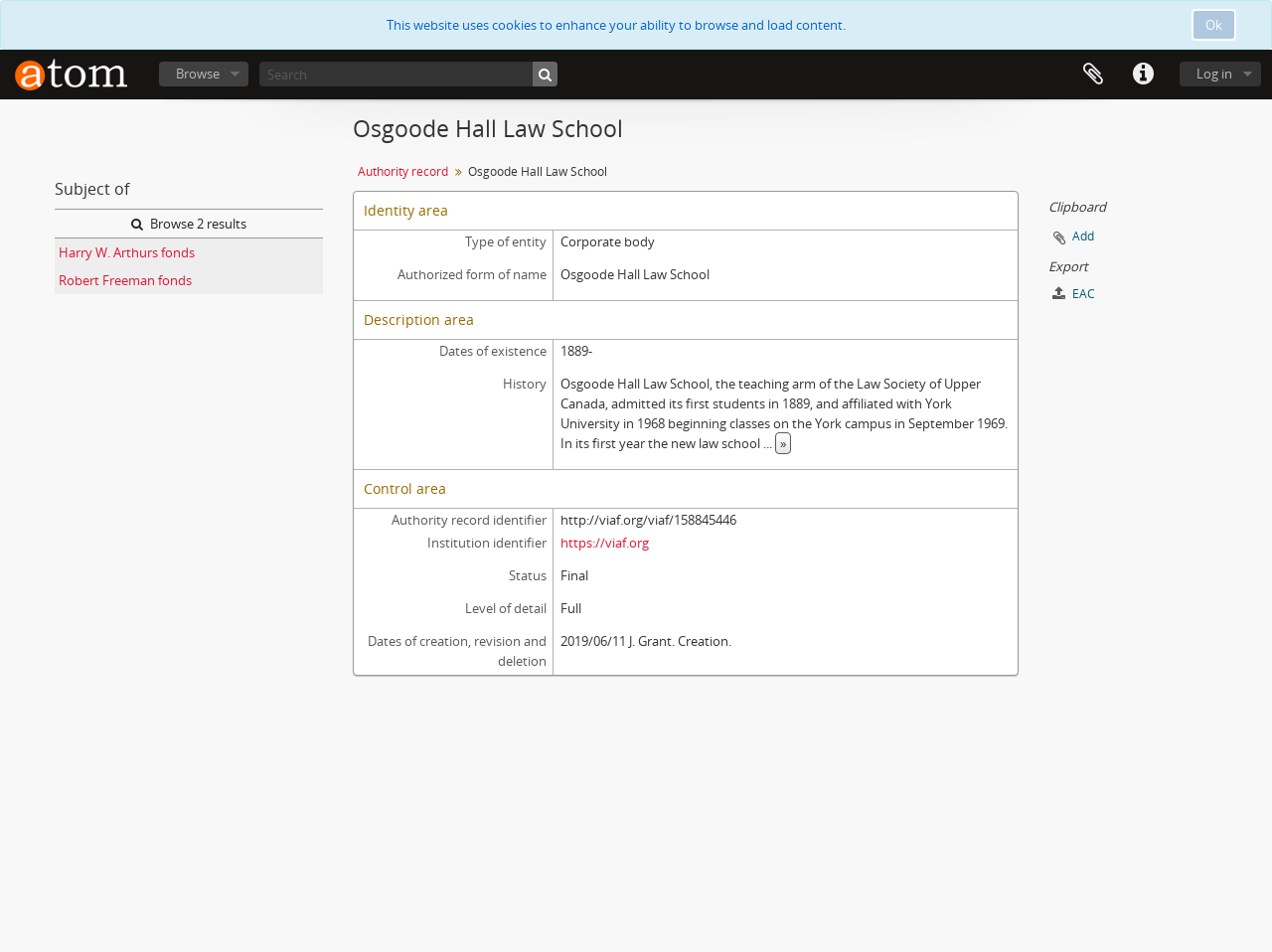Find and extract the text of the primary heading on the webpage.

Osgoode Hall Law School